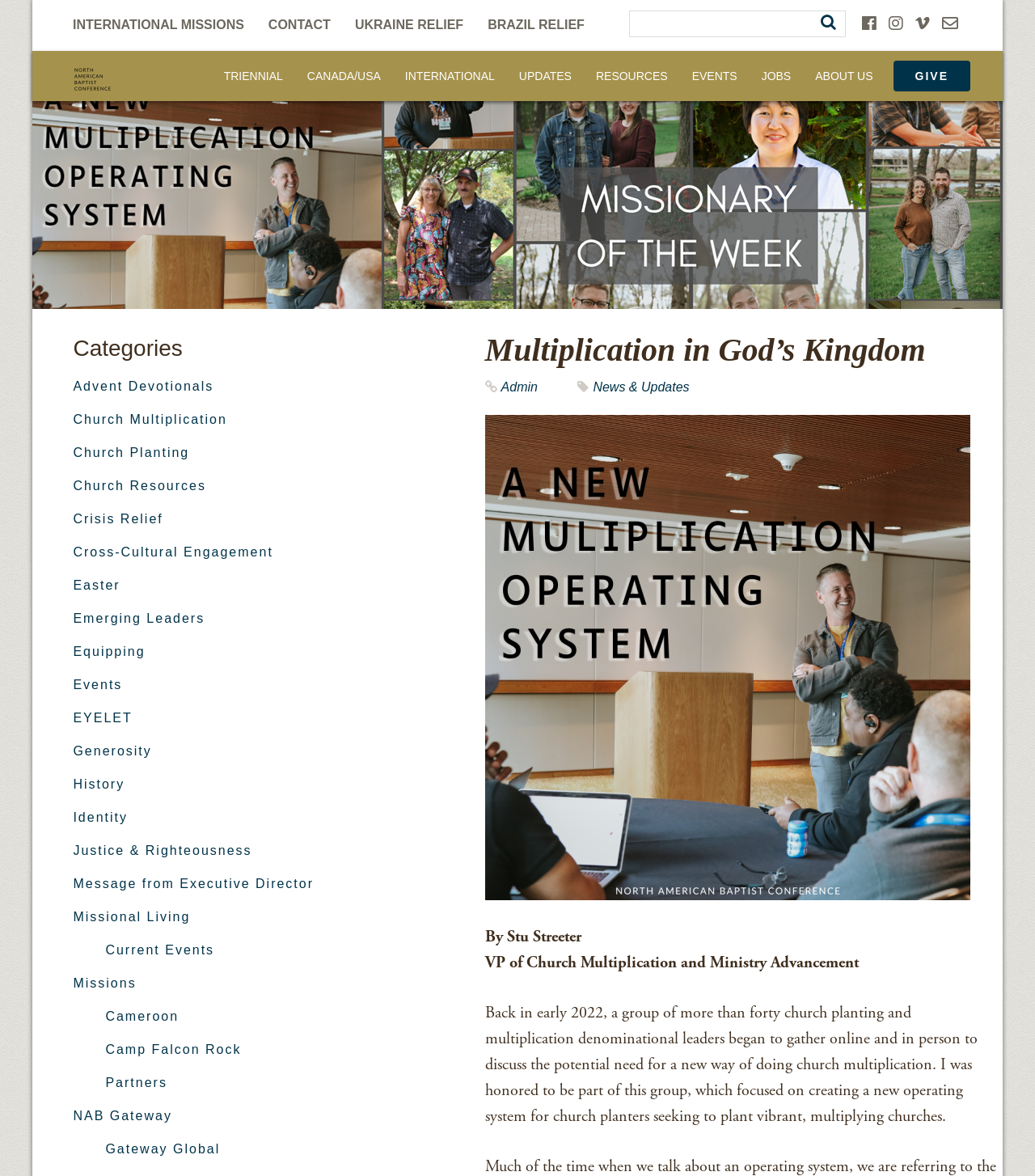How many categories are listed?
Give a detailed response to the question by analyzing the screenshot.

The categories are listed on the left side of the webpage, and they include 'Advent Devotionals', 'Church Multiplication', 'Church Planting', and so on. There are a total of 20 categories listed.